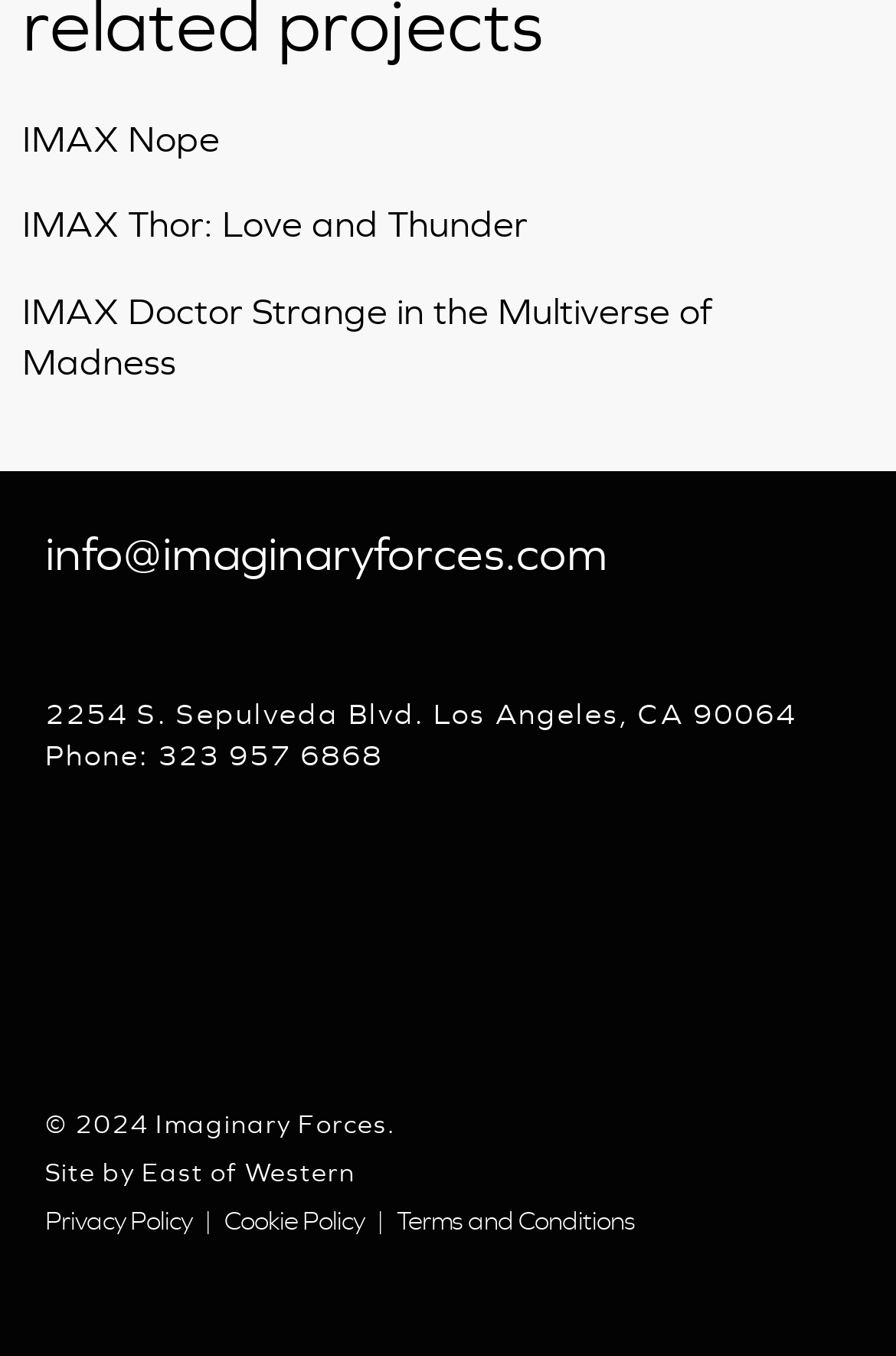Use a single word or phrase to answer the question: 
How many social media links are there?

6